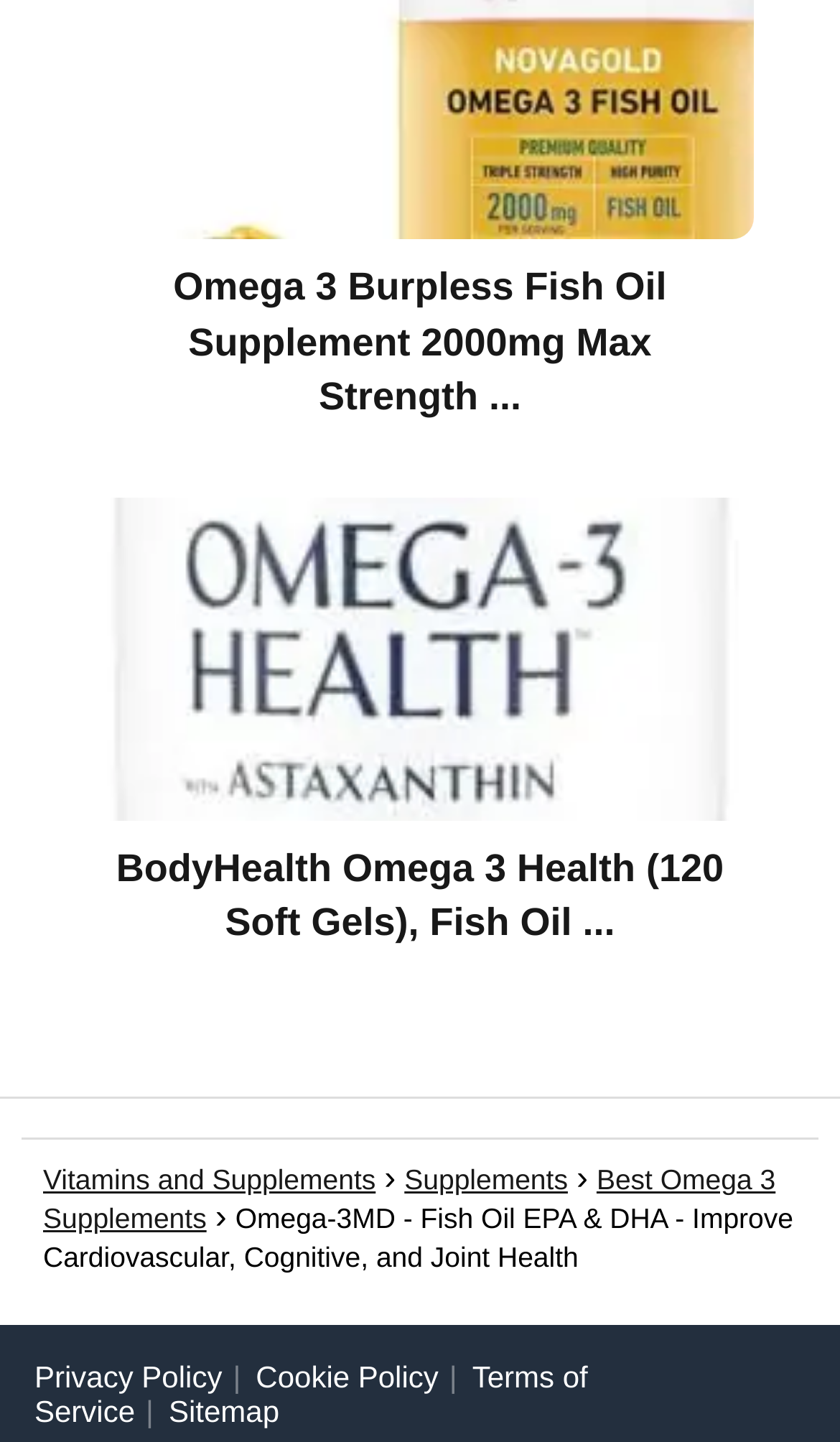Please provide the bounding box coordinates for the element that needs to be clicked to perform the following instruction: "Click the send message button". The coordinates should be given as four float numbers between 0 and 1, i.e., [left, top, right, bottom].

None